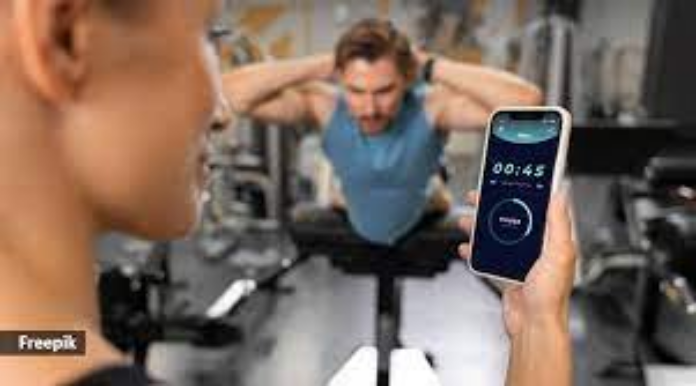Describe the image with as much detail as possible.

In a modern gym setting, a fitness enthusiast is seen utilizing a smartphone as a timer while a workout partner performs an exercise. The individual in the foreground is focused on the phone's screen, which displays a timer showing 00:45 seconds, likely indicating the remaining time for their partner's set. The person in the background, engaged in a core workout, showcases dedication and effort, emphasizing the collaborative nature of their fitness journey. This image effectively captures the intersection of technology and personal fitness, illustrating how smartphones serve as essential tools for tracking and enhancing exercise routines. The environment is equipped with various gym equipment, reinforcing the commitment to health and wellness.